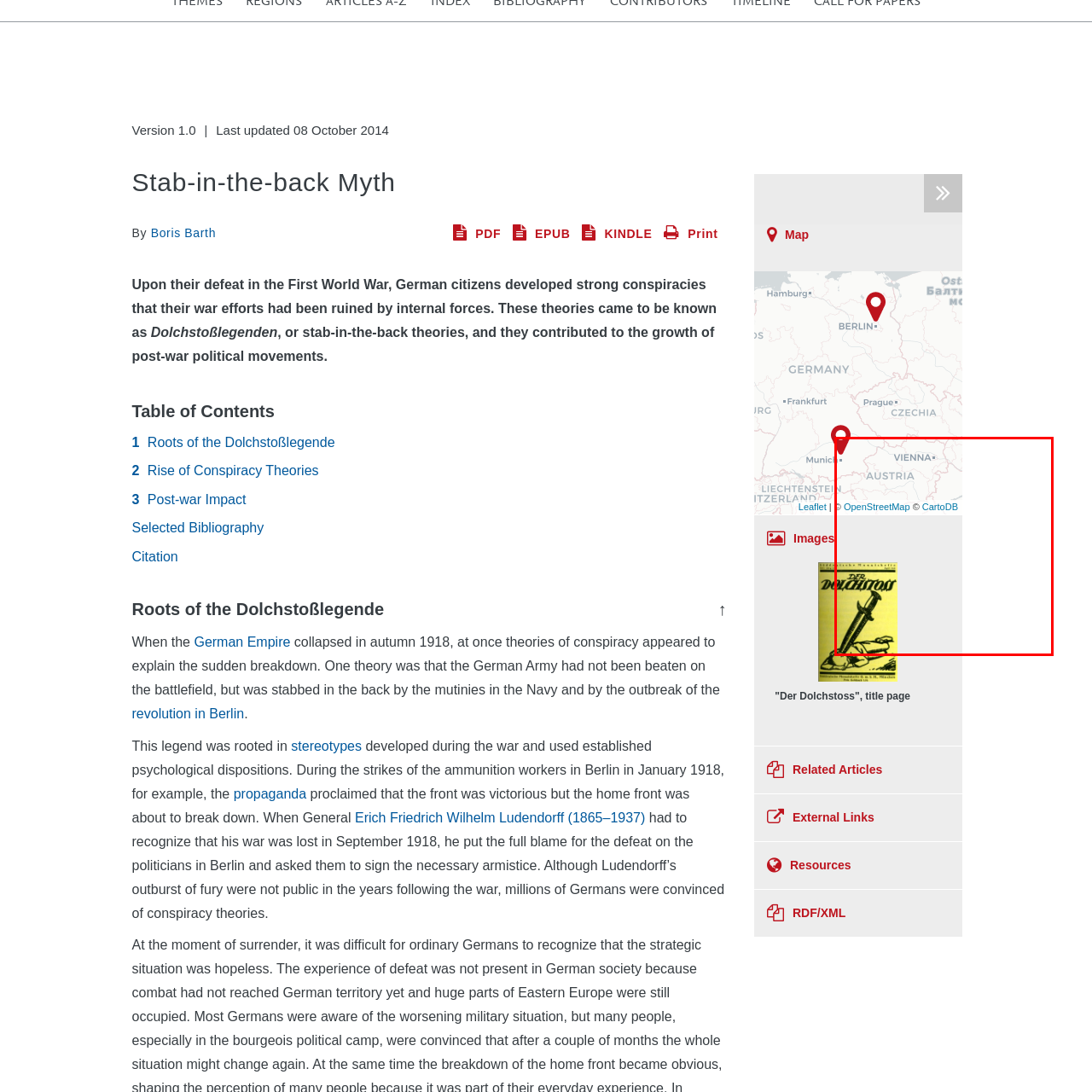What is the dagger piercing in the image?
Focus on the area within the red boundary in the image and answer the question with one word or a short phrase.

A background